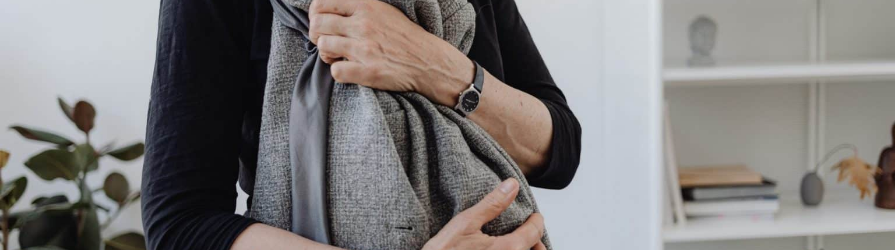Using details from the image, please answer the following question comprehensively:
What is in the background?

The caption describes the background as having subtle decor, which includes a plant and shelves, creating a cozy atmosphere that complements the person's moment of comfort and warmth.